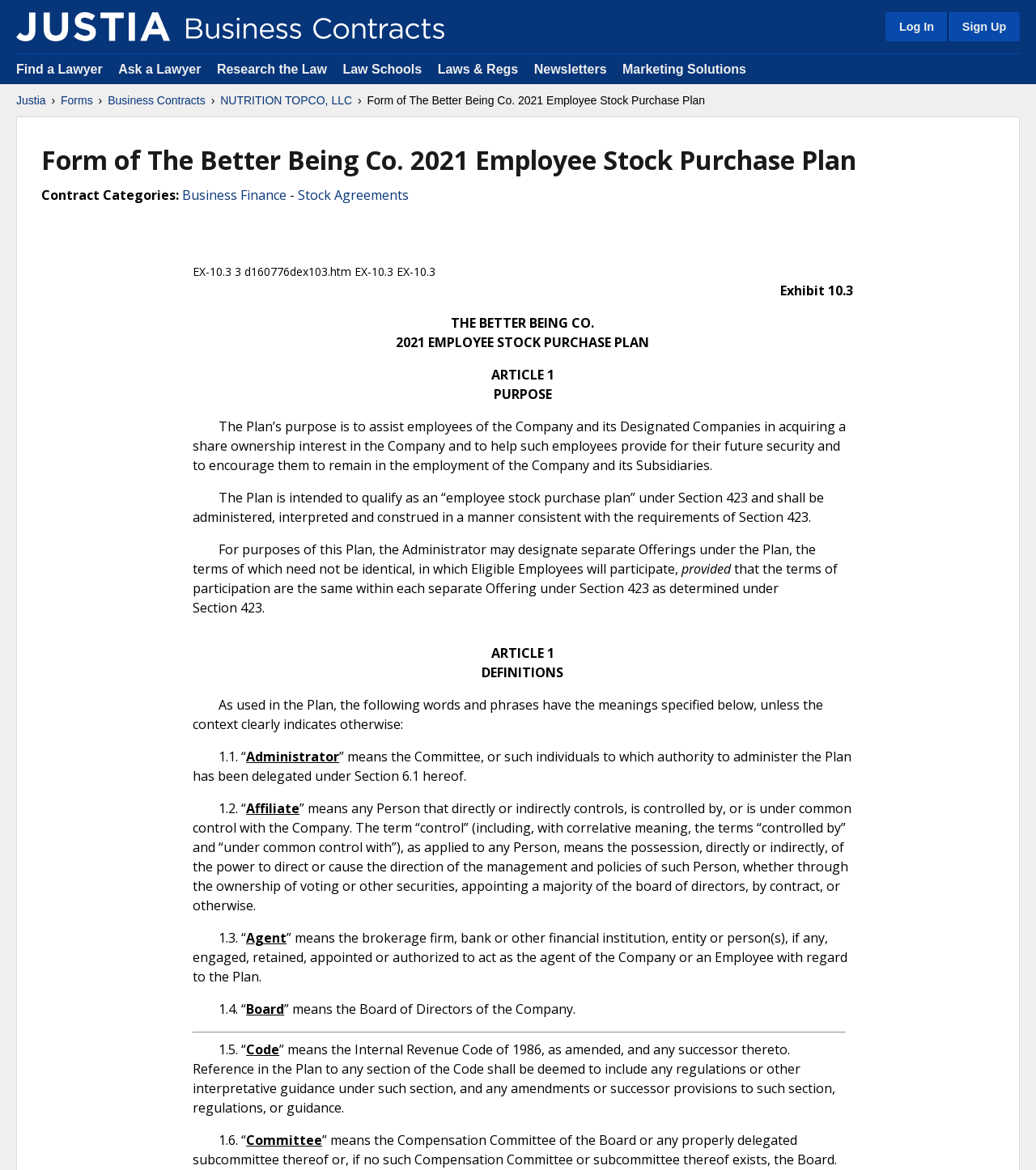Locate the bounding box coordinates of the element you need to click to accomplish the task described by this instruction: "Click on Business Contracts".

[0.104, 0.079, 0.198, 0.093]